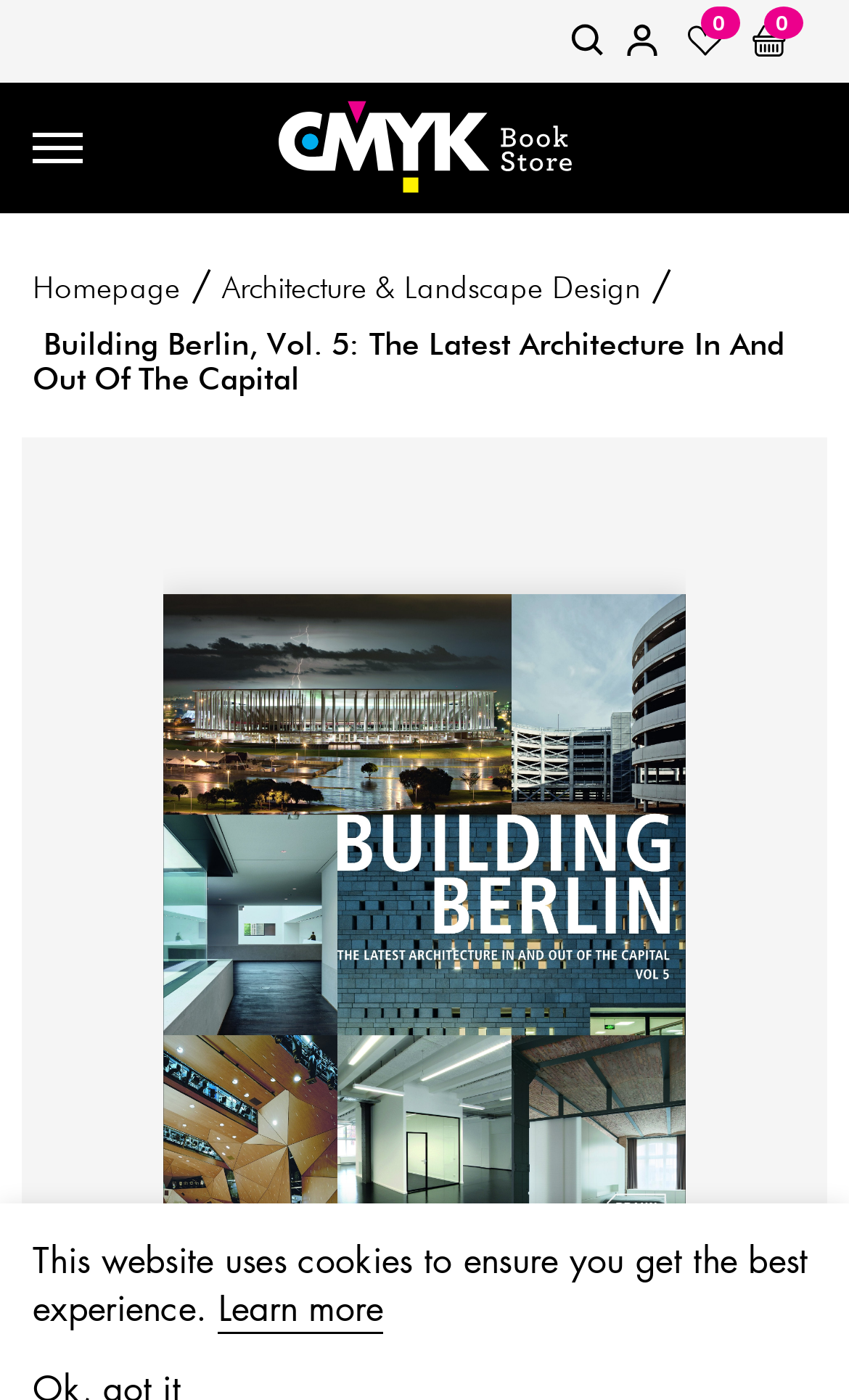Generate a comprehensive description of the webpage.

The webpage appears to be an online bookstore, specifically showcasing a book titled "Building Berlin, Vol. 5: The Latest Architecture in and out of the Capital". 

At the top left corner, there is a menu link, and next to it, a logo image with a link to the homepage. Below the logo, there is a navigation bar with links to the homepage and a category titled "Architecture & Landscape Design". 

On the top right side, there are three links: "link", "account", and "cart", each accompanied by a small image. 

The main content of the page is dominated by a large image of the book cover, which takes up most of the central area. Above the image, there is a title text that reads "Building Berlin, Vol. 5: The Latest Architecture In And Out Of The Capital". 

At the bottom of the page, there is a notice about the website using cookies, along with a "Learn more" link.